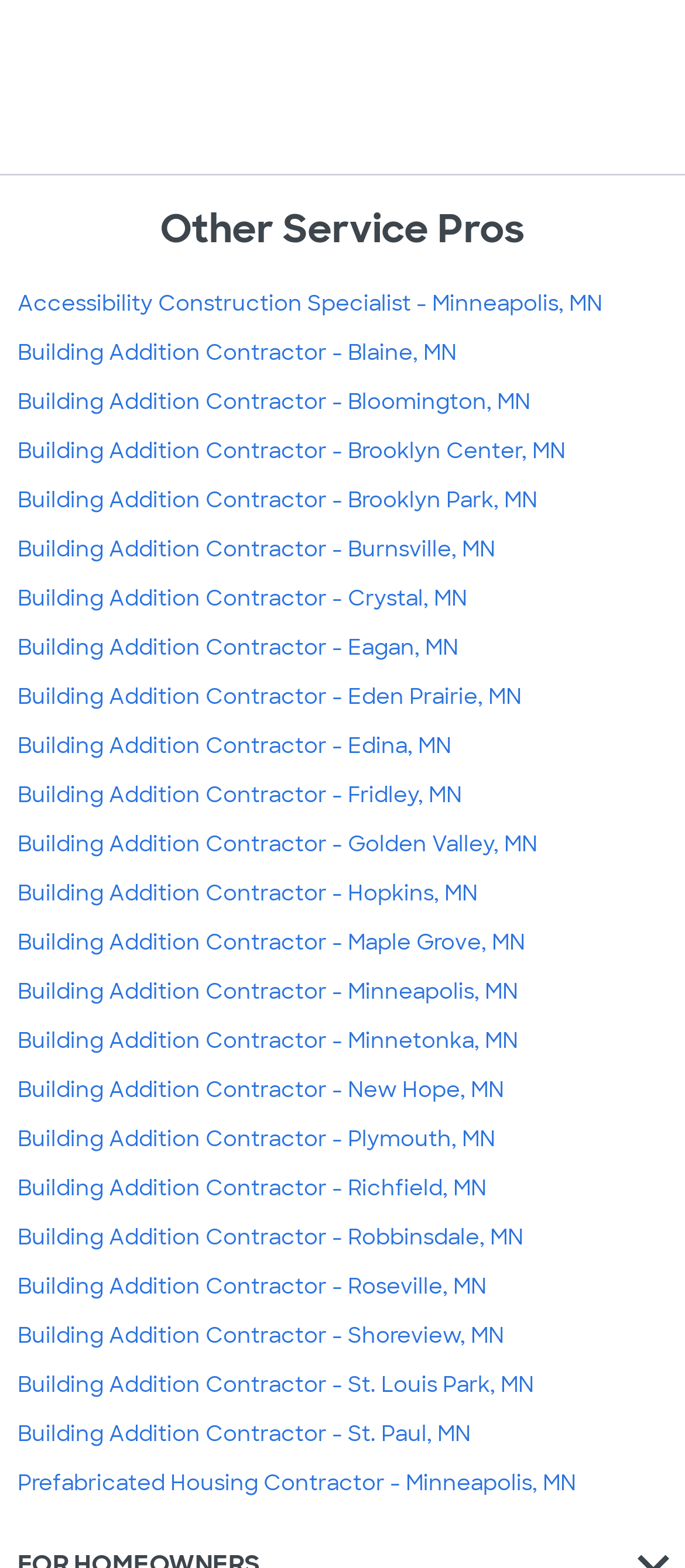Please indicate the bounding box coordinates for the clickable area to complete the following task: "Learn about Prefabricated Housing Contractor - Minneapolis, MN". The coordinates should be specified as four float numbers between 0 and 1, i.e., [left, top, right, bottom].

[0.026, 0.937, 0.841, 0.955]